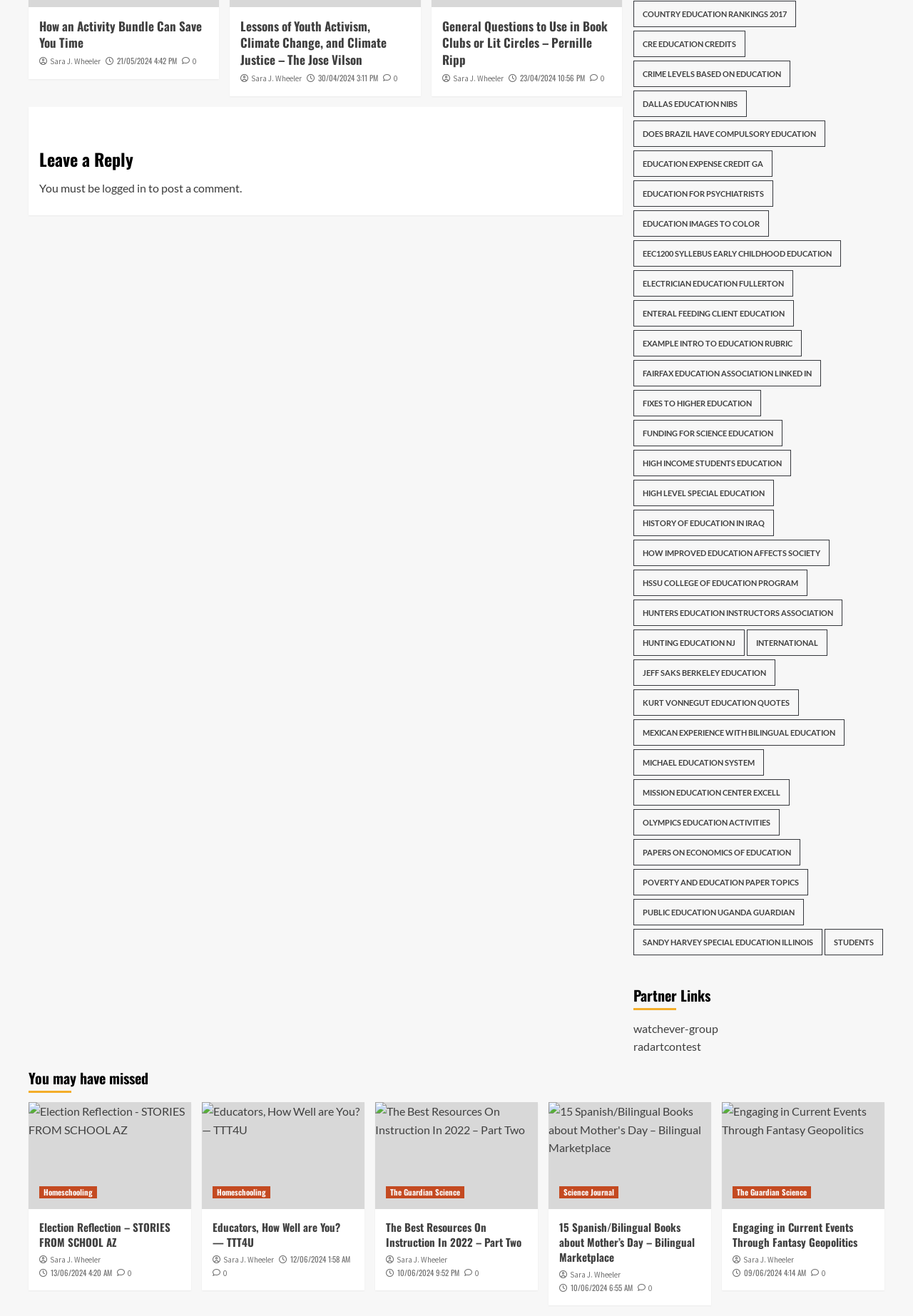Respond to the following question using a concise word or phrase: 
What is the author of the first article?

Sara J. Wheeler